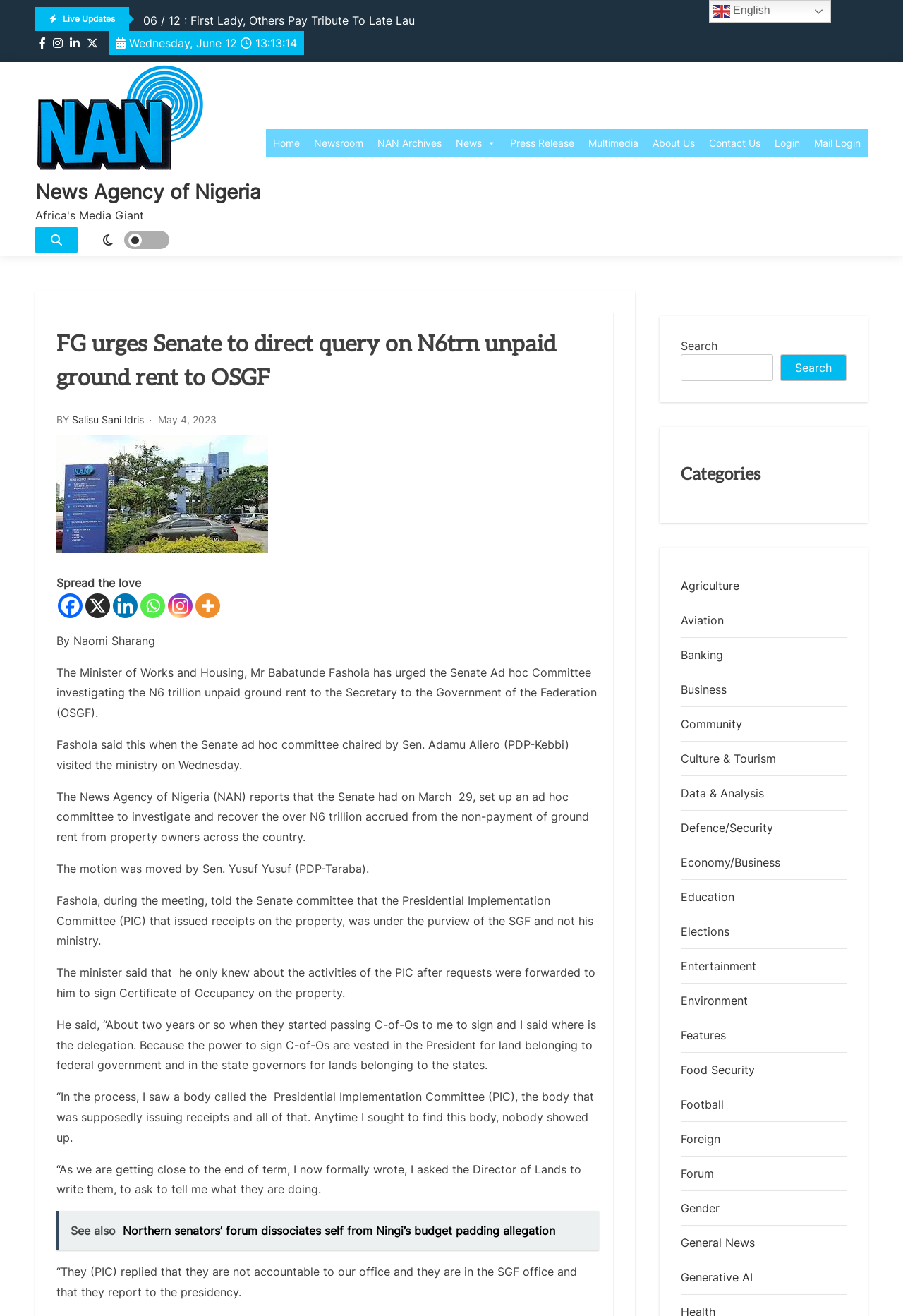Could you locate the bounding box coordinates for the section that should be clicked to accomplish this task: "Read the latest edition of the national POLICE mag".

None